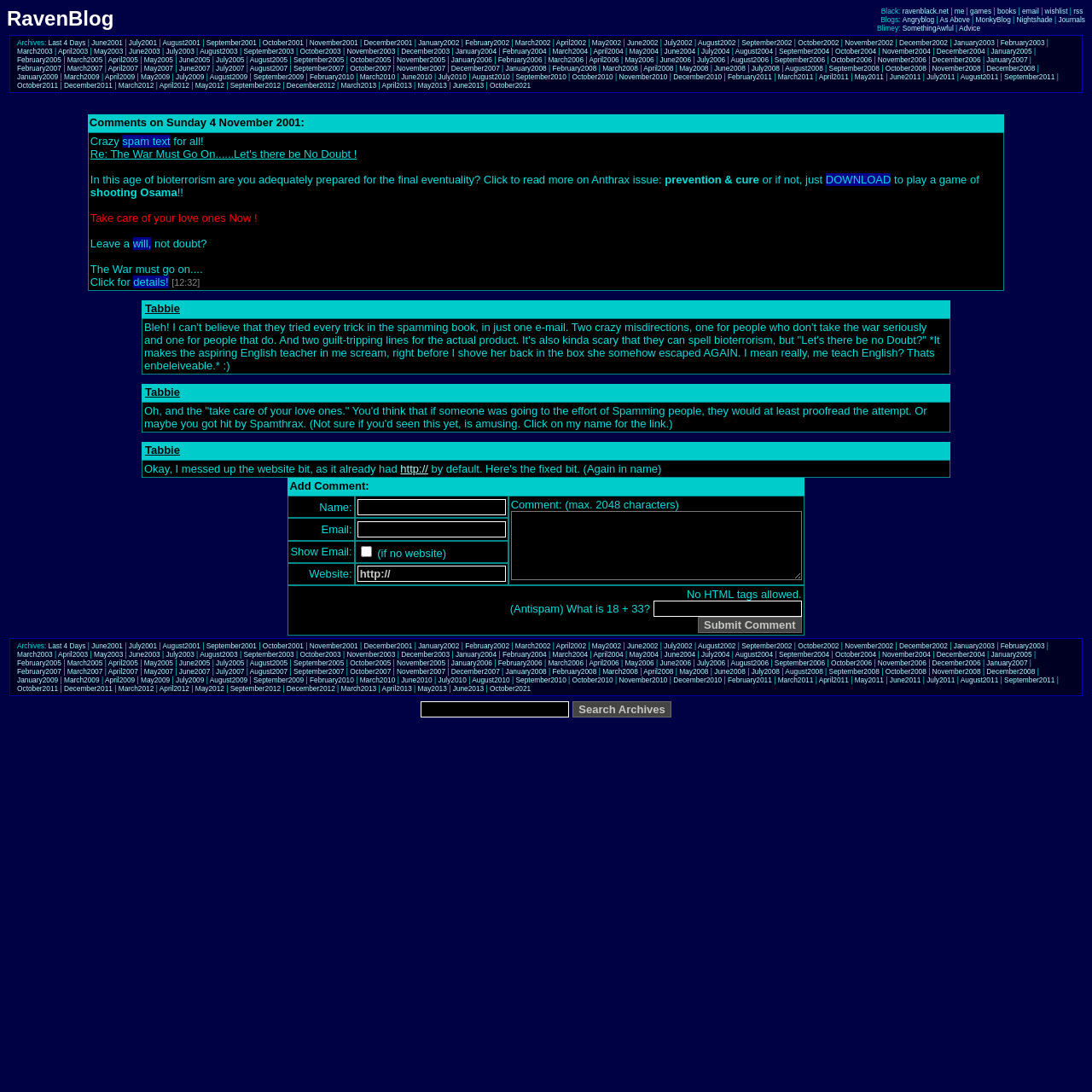Provide a one-word or short-phrase response to the question:
What is the last archive link?

February2004